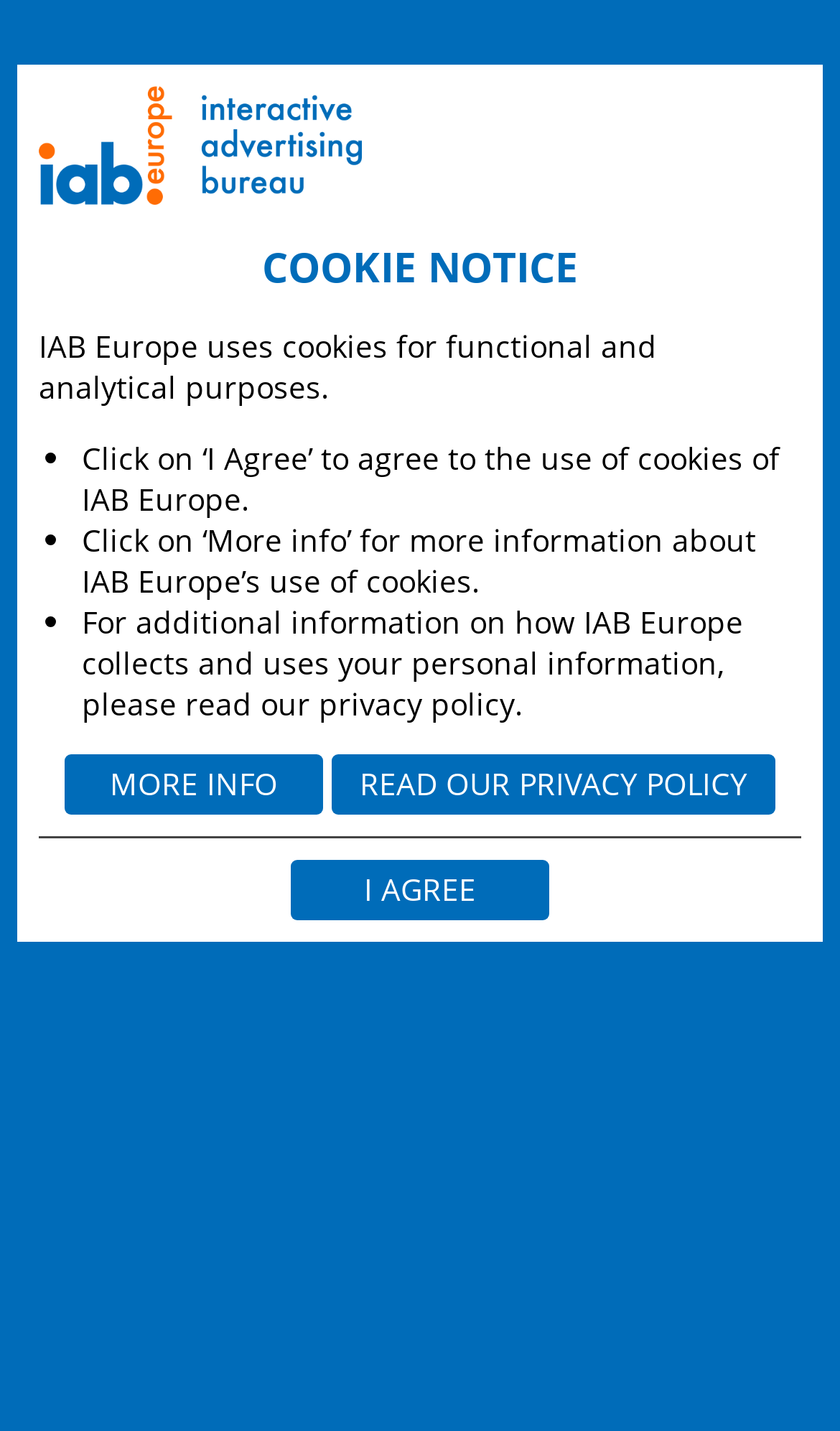Using a single word or phrase, answer the following question: 
How many list markers are there in the cookie notice section?

3